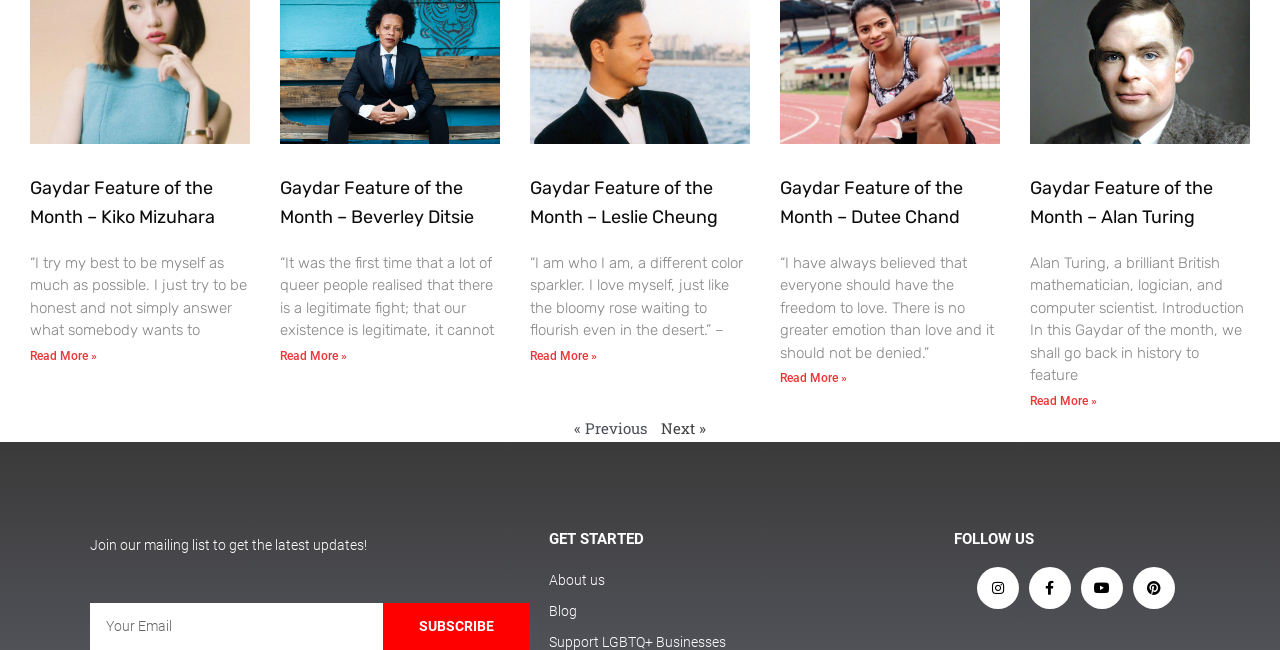How many features of the month are there?
Utilize the image to construct a detailed and well-explained answer.

I counted the number of 'Gaydar Feature of the Month' headings, which are 5, each corresponding to a different person: Kiko Mizuhara, Beverley Ditsie, Leslie Cheung, Dutee Chand, and Alan Turing.